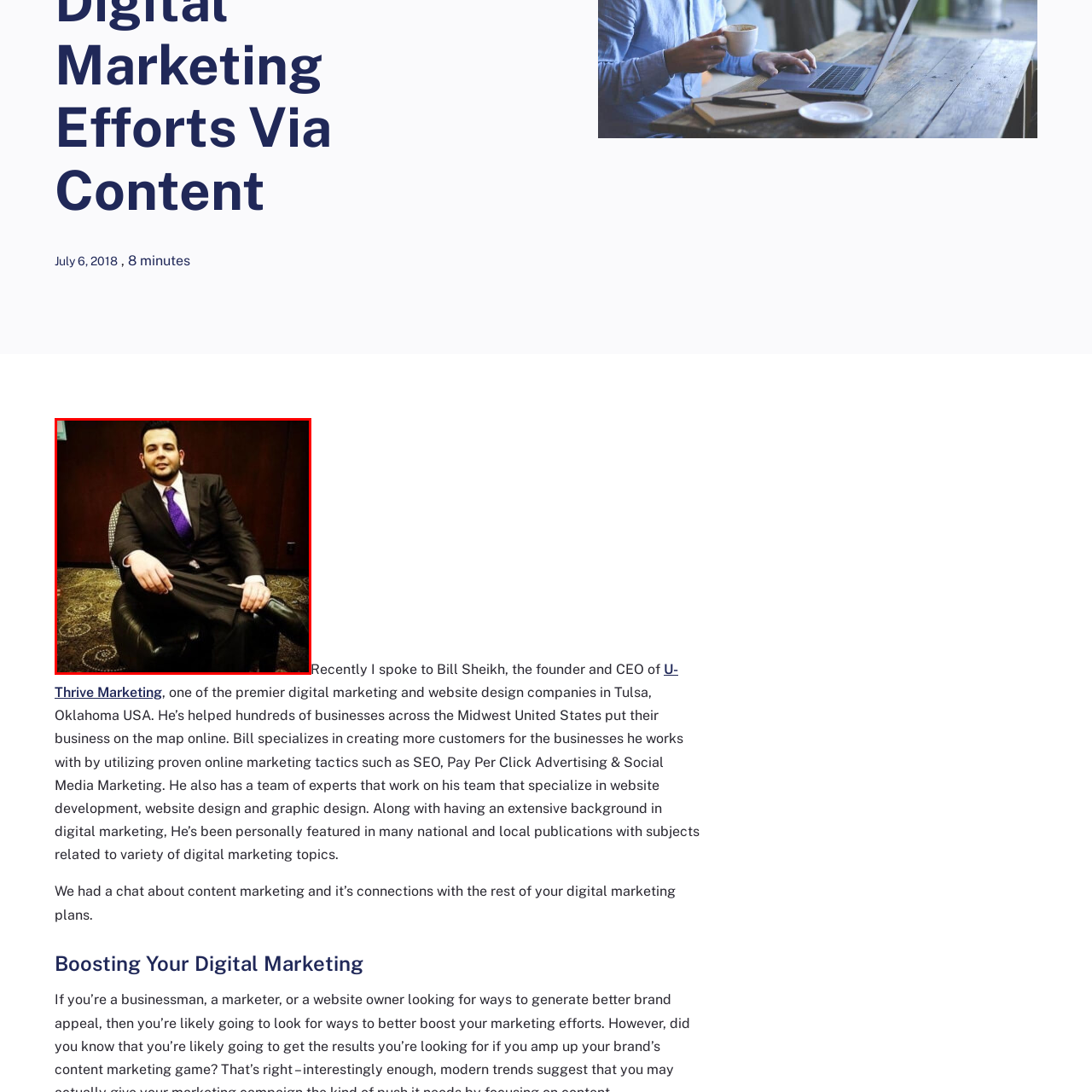What is the color of Bill's tie?
Direct your attention to the image marked by the red bounding box and answer the question with a single word or phrase.

Purple